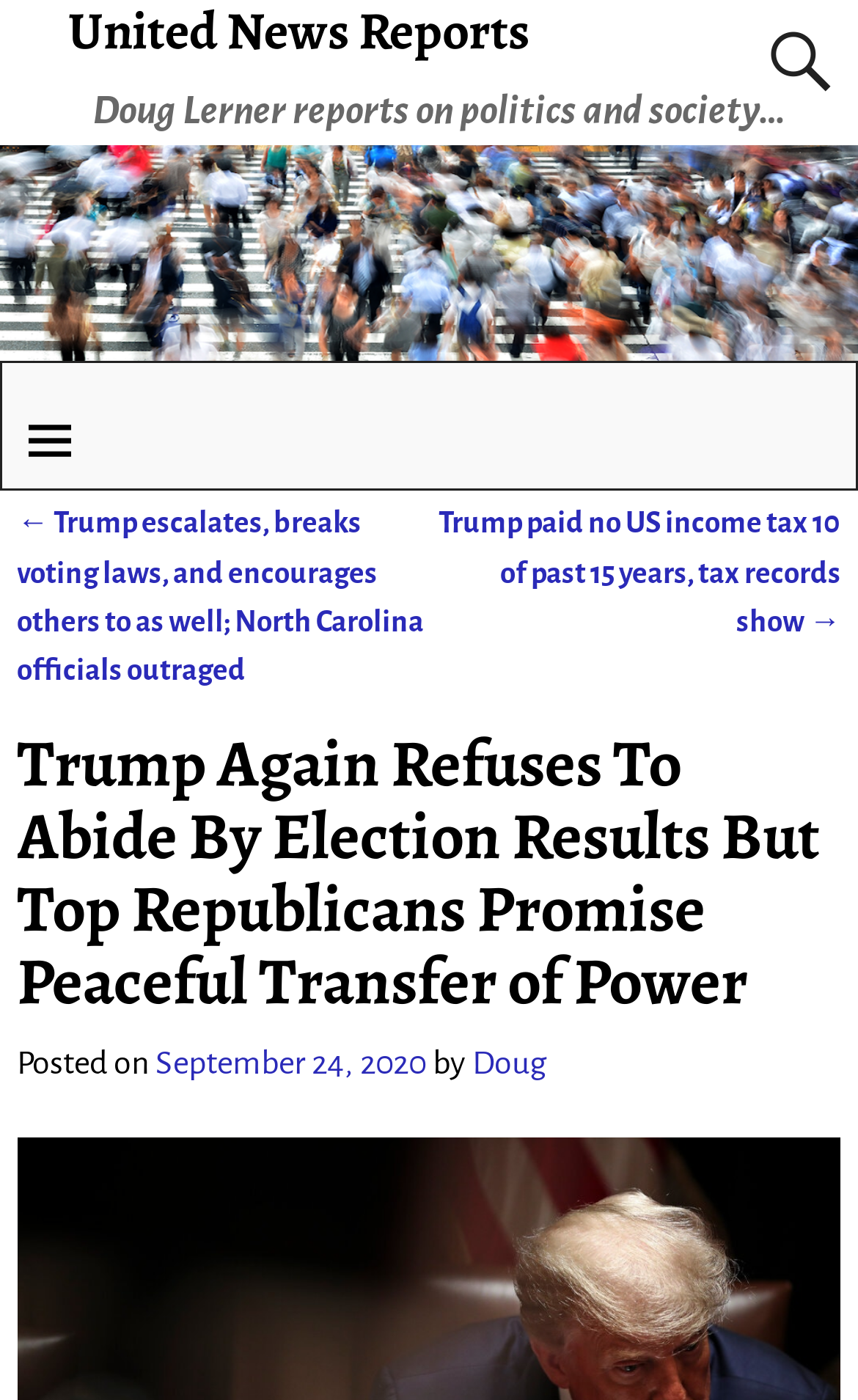Find the coordinates for the bounding box of the element with this description: "name="s" placeholder="Search for:"".

[0.882, 0.013, 0.974, 0.074]